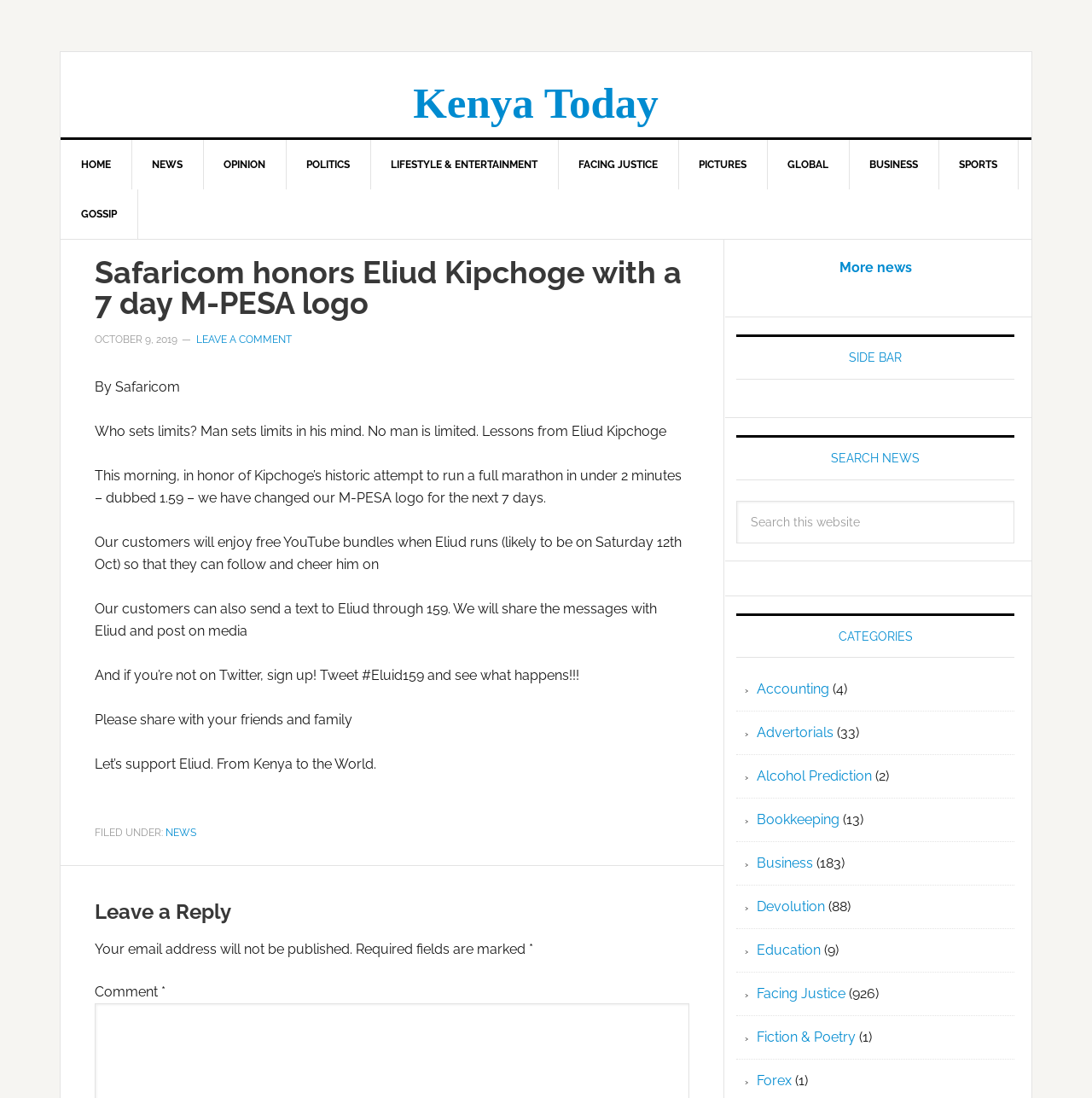Pinpoint the bounding box coordinates of the element to be clicked to execute the instruction: "Read more news".

[0.768, 0.236, 0.835, 0.251]